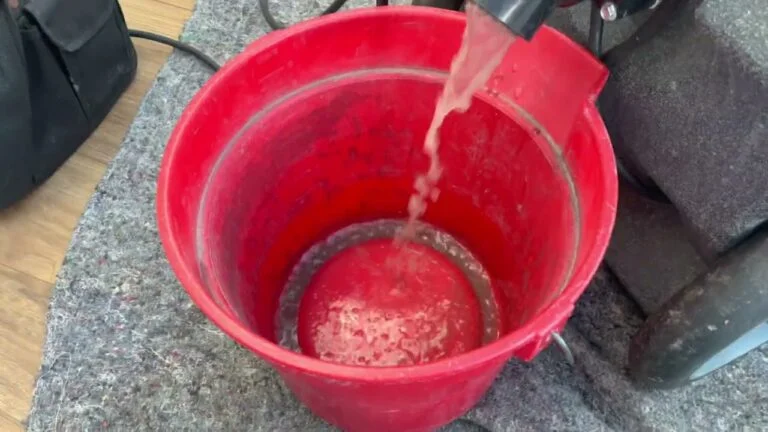Where is the cleaning task taking place?
Carefully examine the image and provide a detailed answer to the question.

The environment appears to be casual, possibly within a home setting, hinting at a domestic cleaning challenge, such as addressing the smell of dog vomit from furniture.